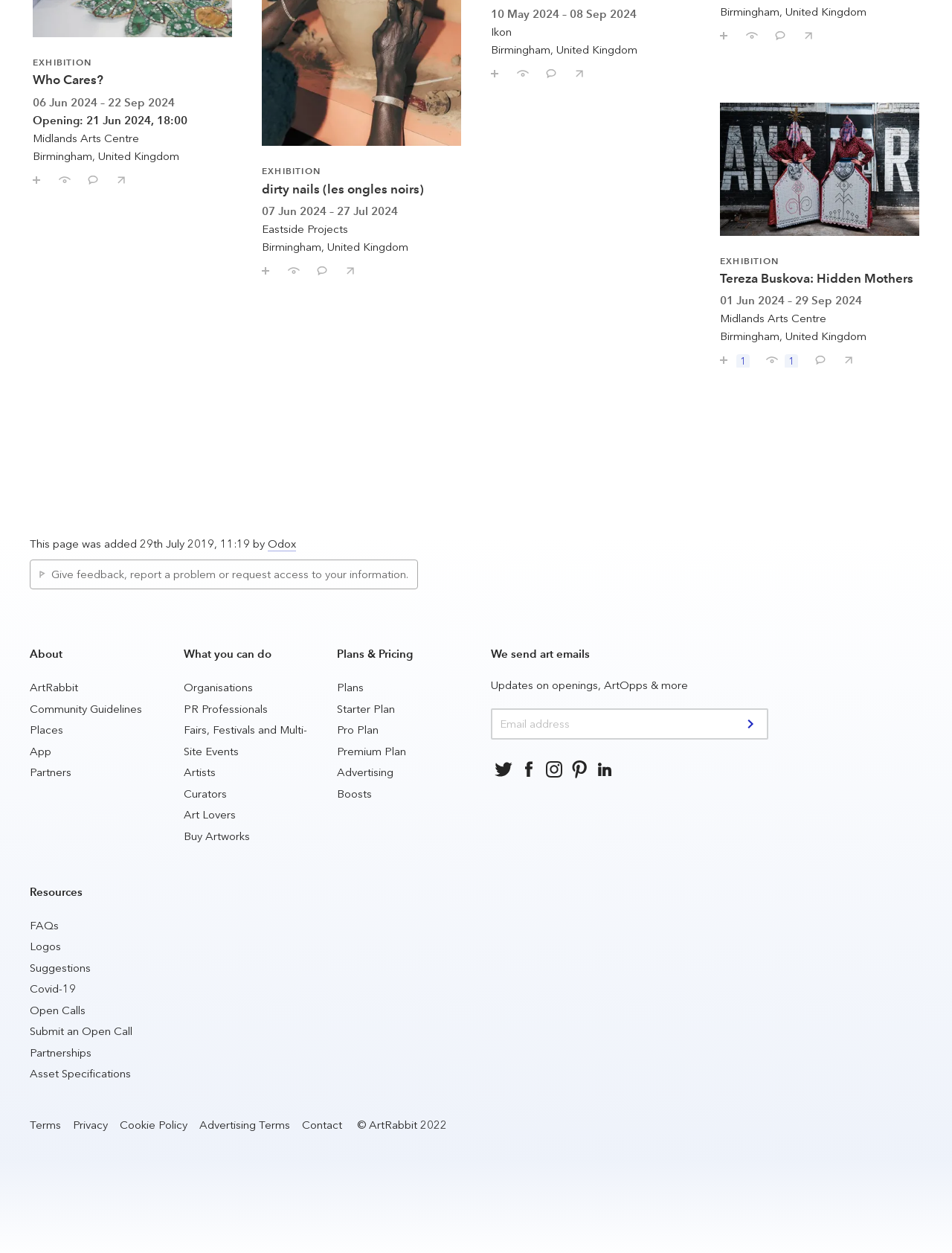Please find the bounding box coordinates for the clickable element needed to perform this instruction: "Comment on dirty nails (les ongles noirs)".

[0.323, 0.205, 0.345, 0.222]